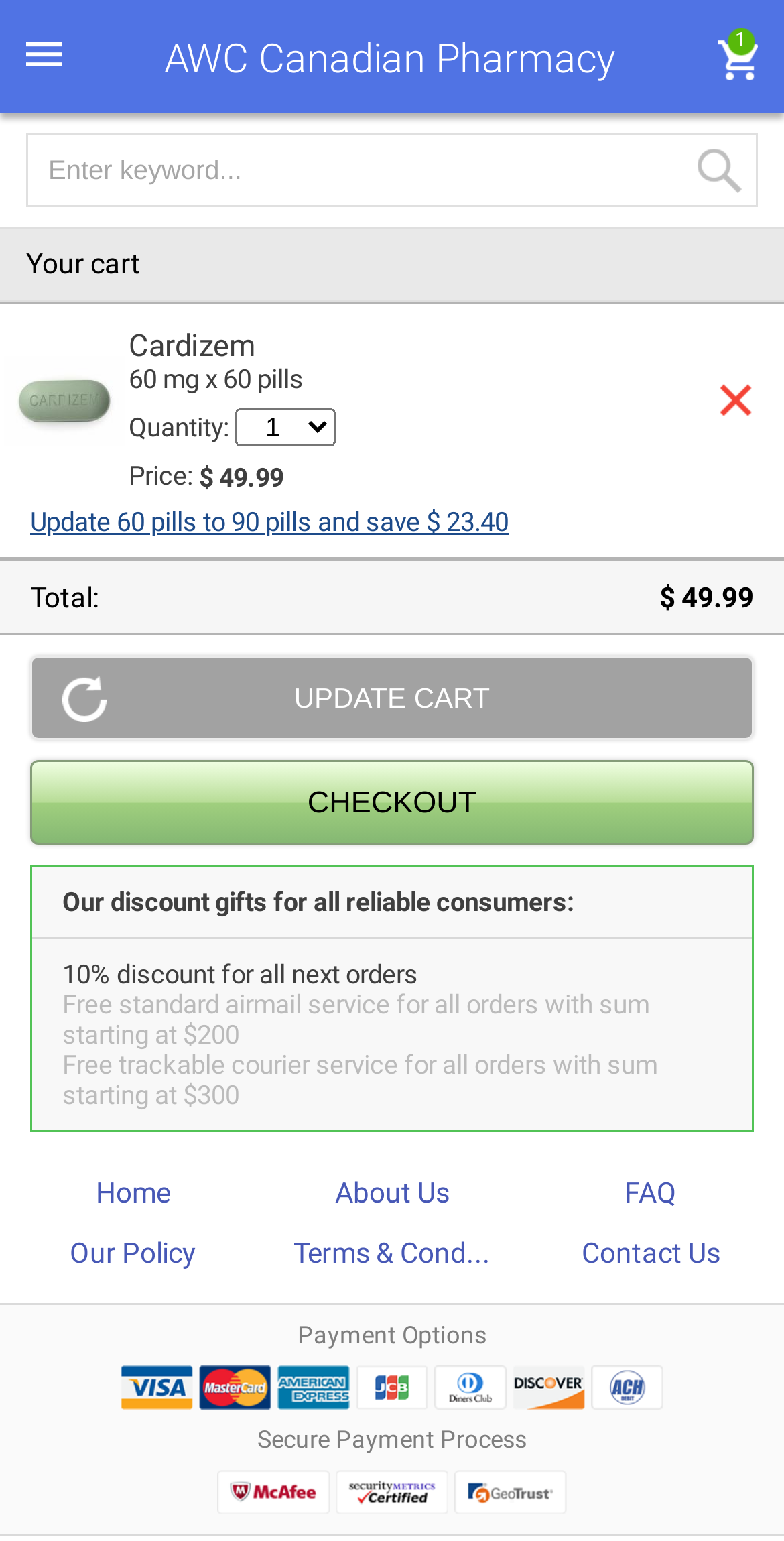Determine the bounding box coordinates of the area to click in order to meet this instruction: "Checkout".

[0.038, 0.493, 0.962, 0.548]